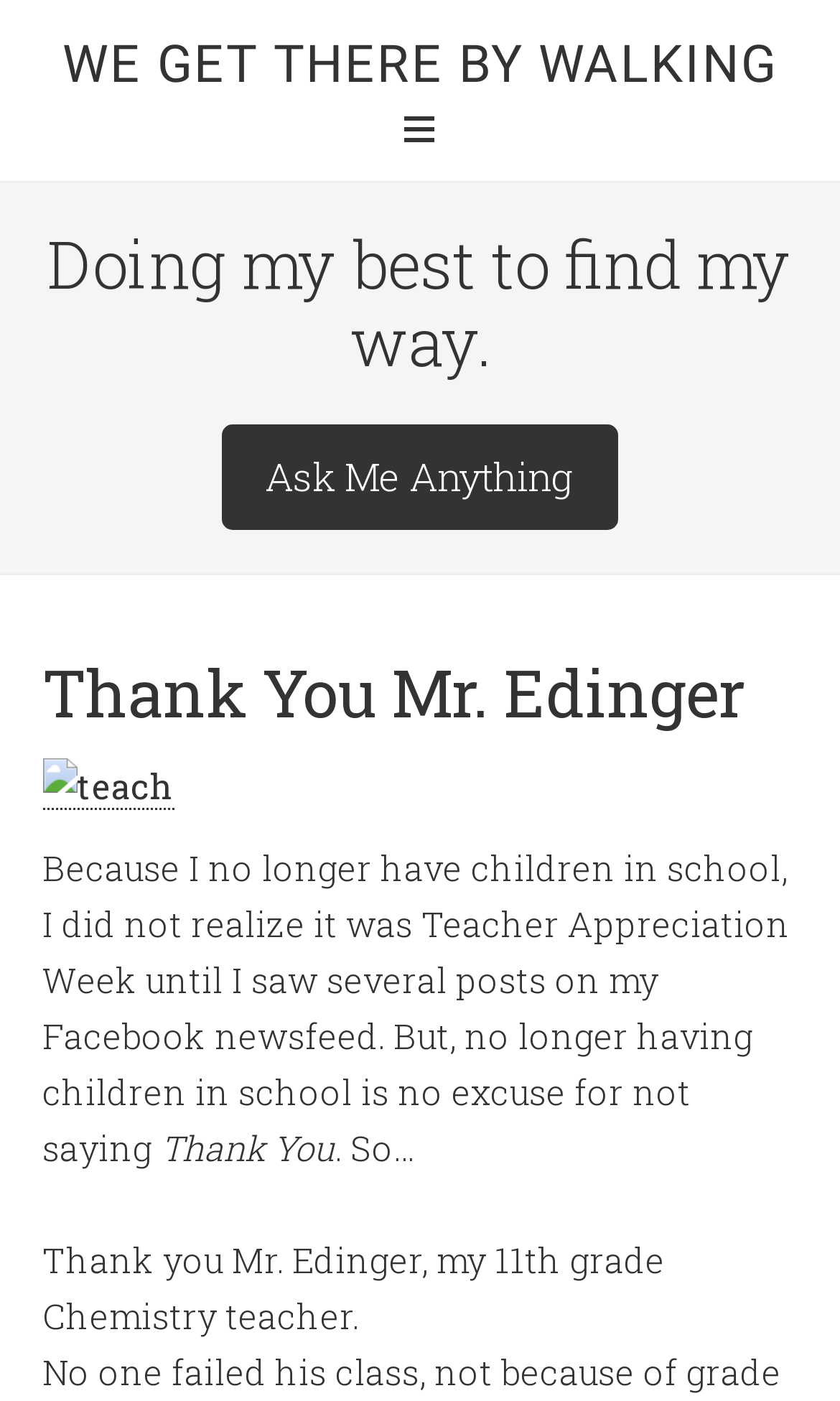Give a detailed overview of the webpage's appearance and contents.

The webpage appears to be a personal blog or journal entry, with a title "Thank You Mr. Edinger - We Get There By Walking" at the top. Below the title, there is a tagline or subtitle "Doing my best to find my way." 

On the top-right corner, there is a link "WE GET THERE BY WALKING" which seems to be a navigation link or a logo. 

The main content of the webpage is divided into two sections. The first section is a complementary area that spans almost the entire width of the page. Within this section, there is a link "Ask Me Anything" on the left side, followed by a header "Thank You Mr. Edinger" in a larger font size. 

To the right of the header, there is a small image of a teacher, accompanied by a link "teach". 

The second section of the main content starts with a paragraph of text that explains how the author realized it was Teacher Appreciation Week after seeing Facebook posts. The text continues to express gratitude towards a teacher, Mr. Edinger, who taught the author 11th-grade Chemistry. 

There are three short sentences or phrases scattered below the main paragraph, including "Thank You", ". So…", and "Thank you Mr. Edinger, my 11th grade Chemistry teacher." These sentences seem to be a conclusion or a final thought.